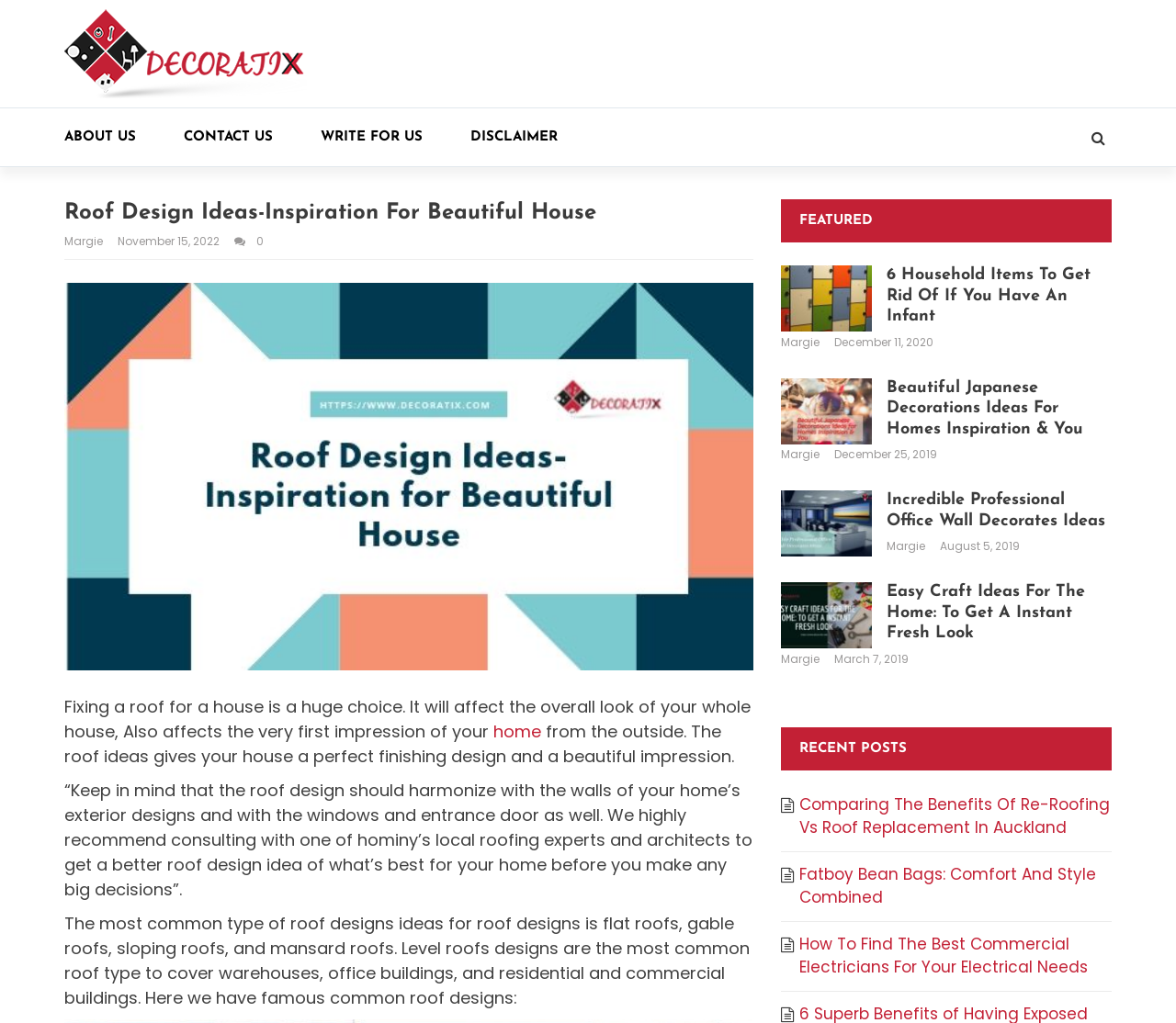Please find the bounding box coordinates of the element's region to be clicked to carry out this instruction: "View the roof design ideas".

[0.055, 0.276, 0.641, 0.655]